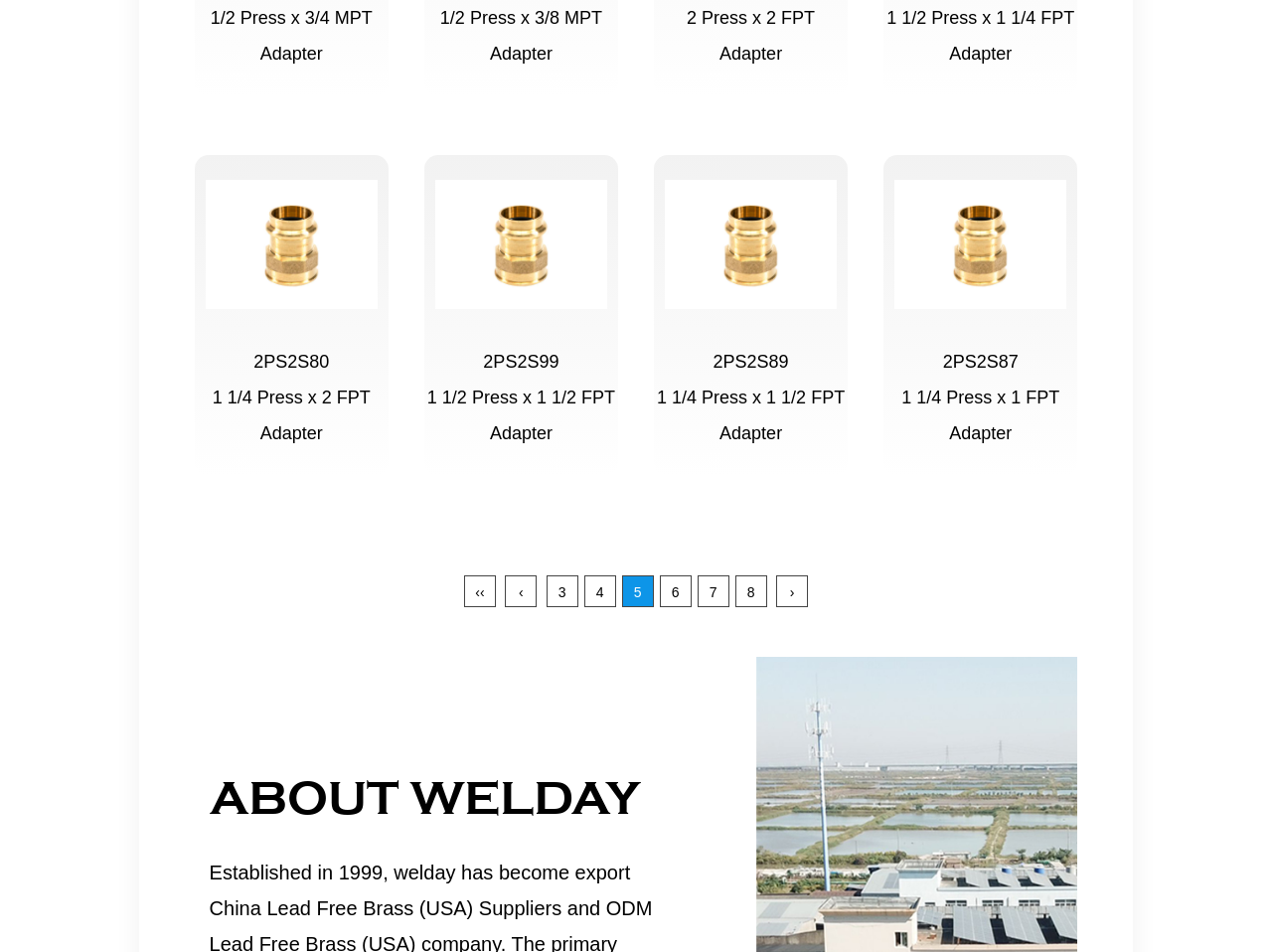Identify the bounding box coordinates for the element you need to click to achieve the following task: "visit China Lead Free Brass (USA) Suppliers". Provide the bounding box coordinates as four float numbers between 0 and 1, in the form [left, top, right, bottom].

[0.165, 0.943, 0.442, 0.966]